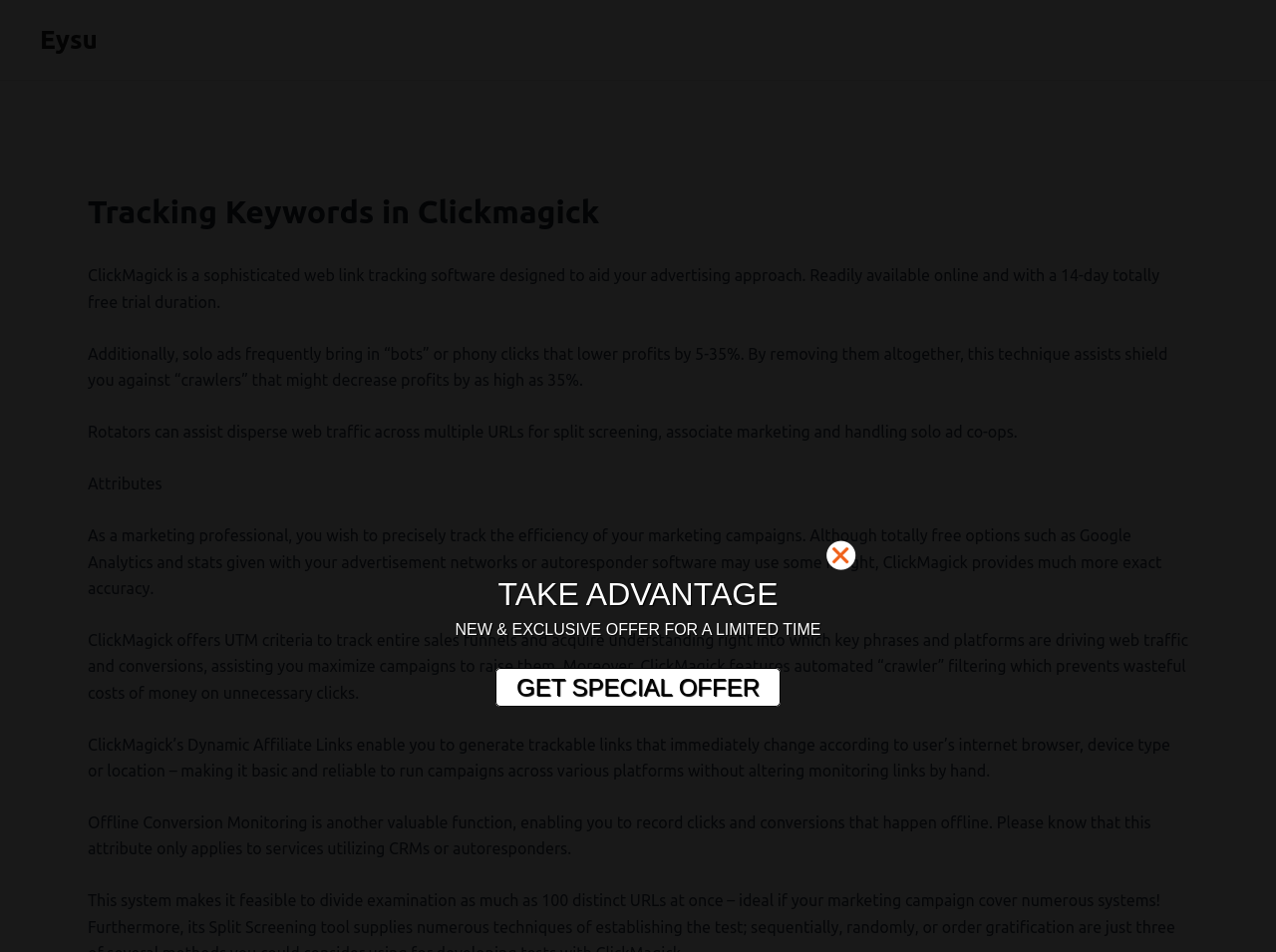Based on the element description Eysu, identify the bounding box coordinates for the UI element. The coordinates should be in the format (top-left x, top-left y, bottom-right x, bottom-right y) and within the 0 to 1 range.

[0.031, 0.027, 0.076, 0.057]